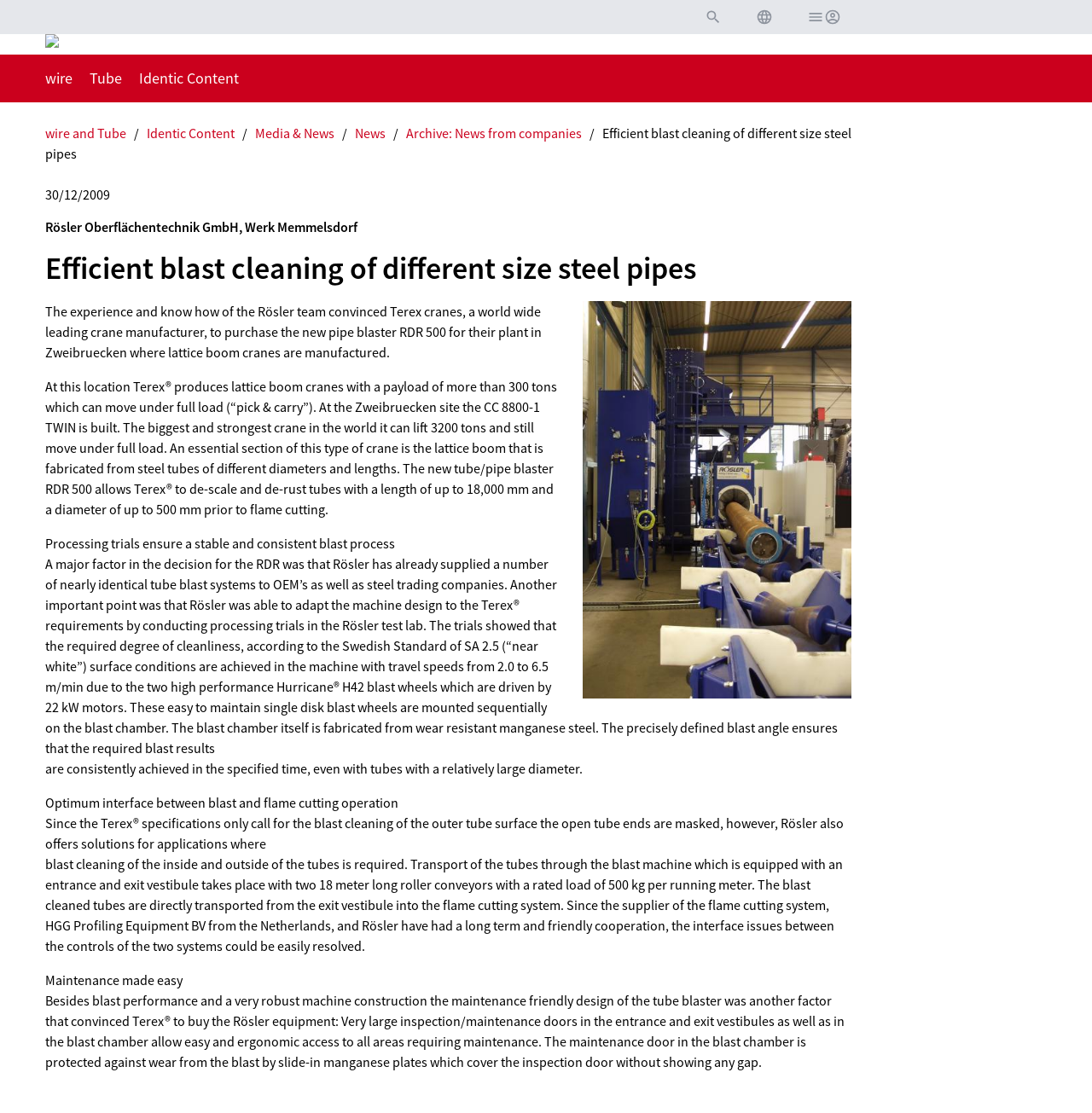Given the element description: "Identic Content", predict the bounding box coordinates of this UI element. The coordinates must be four float numbers between 0 and 1, given as [left, top, right, bottom].

[0.127, 0.061, 0.219, 0.079]